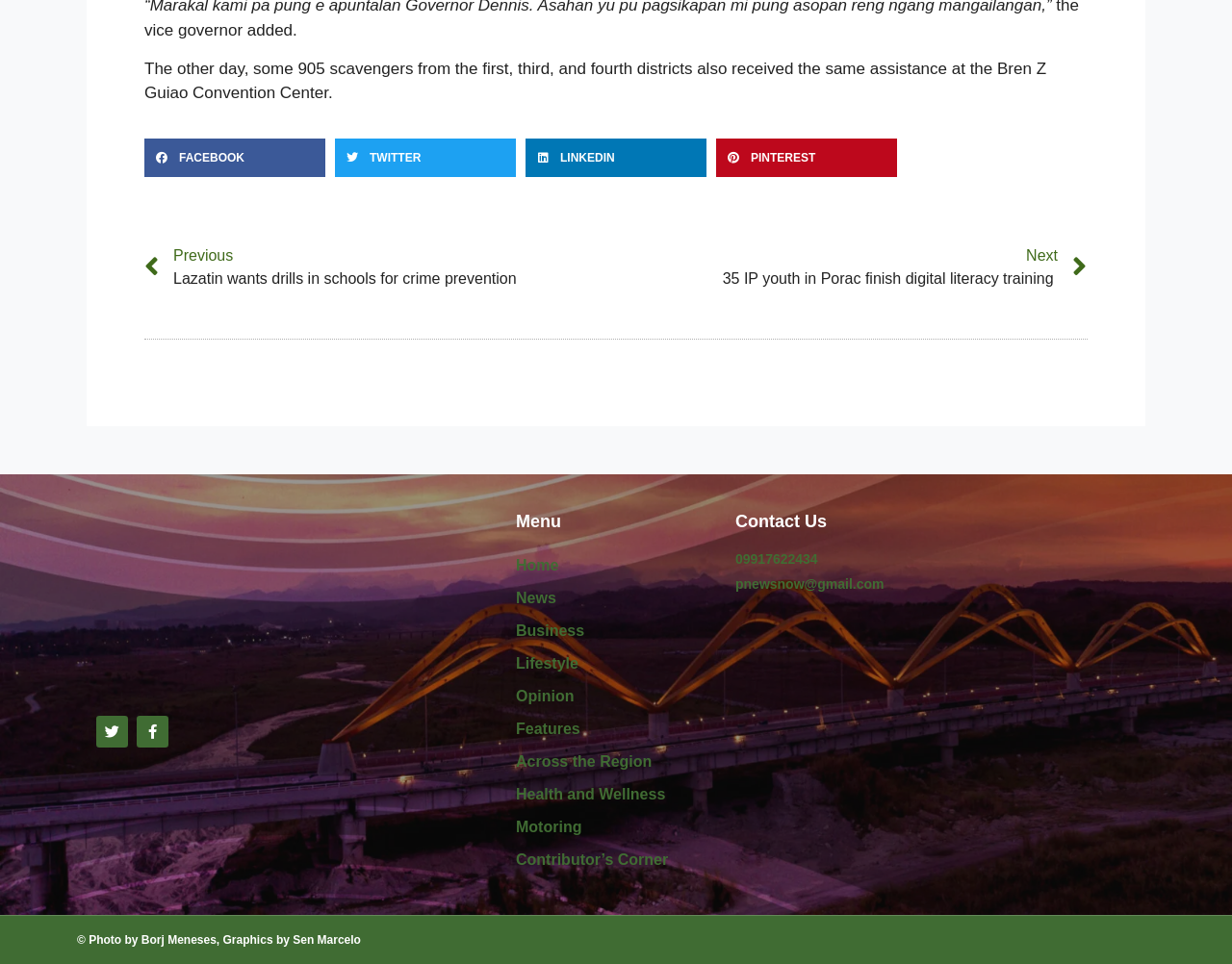Reply to the question with a single word or phrase:
How many social media sharing buttons are there?

4